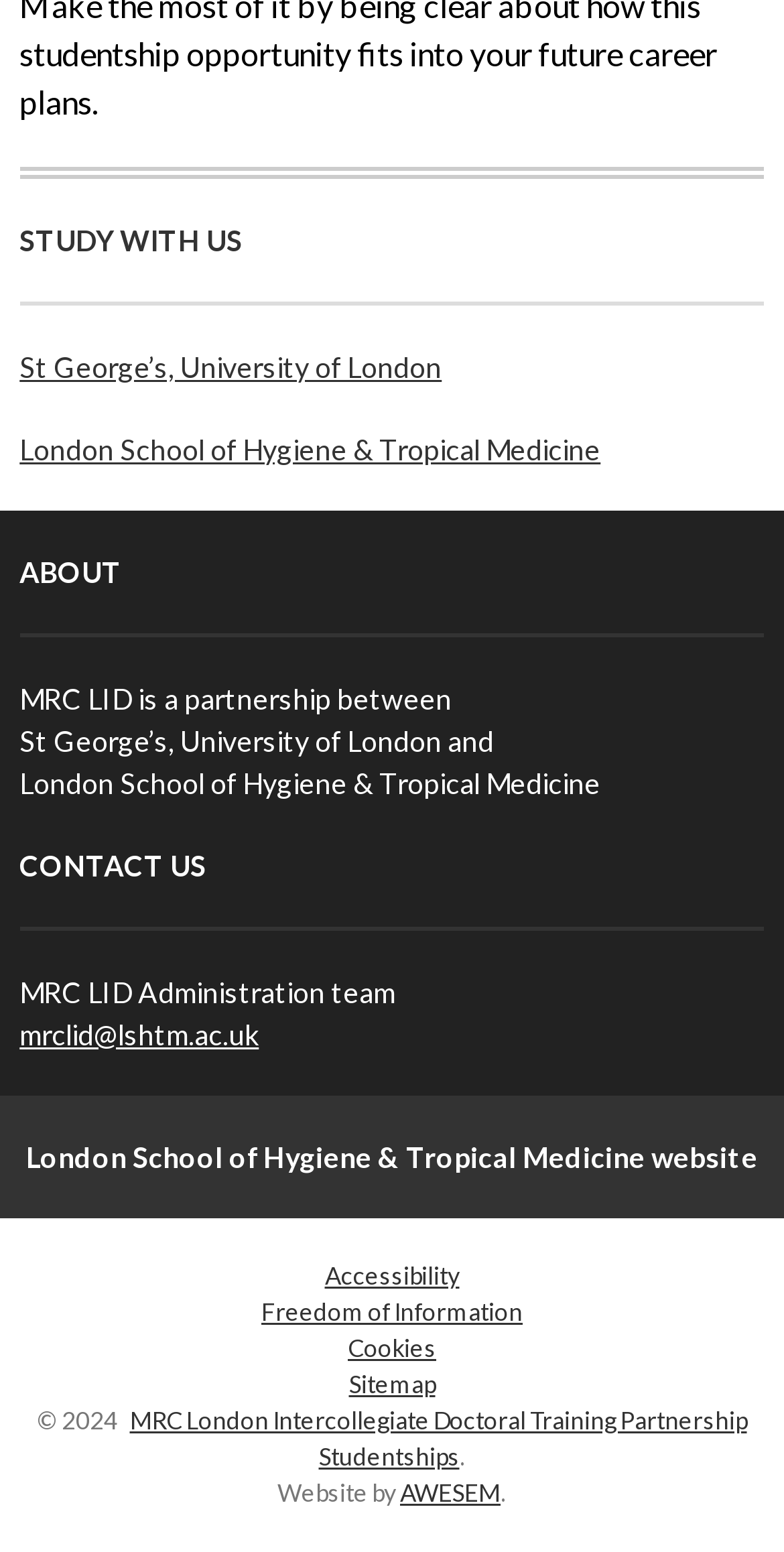Extract the bounding box coordinates of the UI element described by: "Cookies". The coordinates should include four float numbers ranging from 0 to 1, e.g., [left, top, right, bottom].

[0.444, 0.857, 0.556, 0.876]